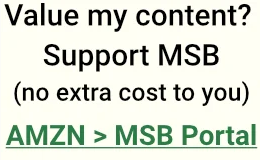Elaborate on all the features and components visible in the image.

The image features a promotional message encouraging support for MSB, with the text "Value my content? Support MSB (no extra cost to you)" prominently displayed. Below this, there is a call to action, highlighting the benefits of using the provided Amazon link via the MSB portal, suggesting that purchases made through it do not incur extra costs for the buyer. The design is clear and engaging, aimed at reinforcing the connection between audience support and the content provided by MSB. The overall aesthetic is simple, focusing on the message of support and engagement.